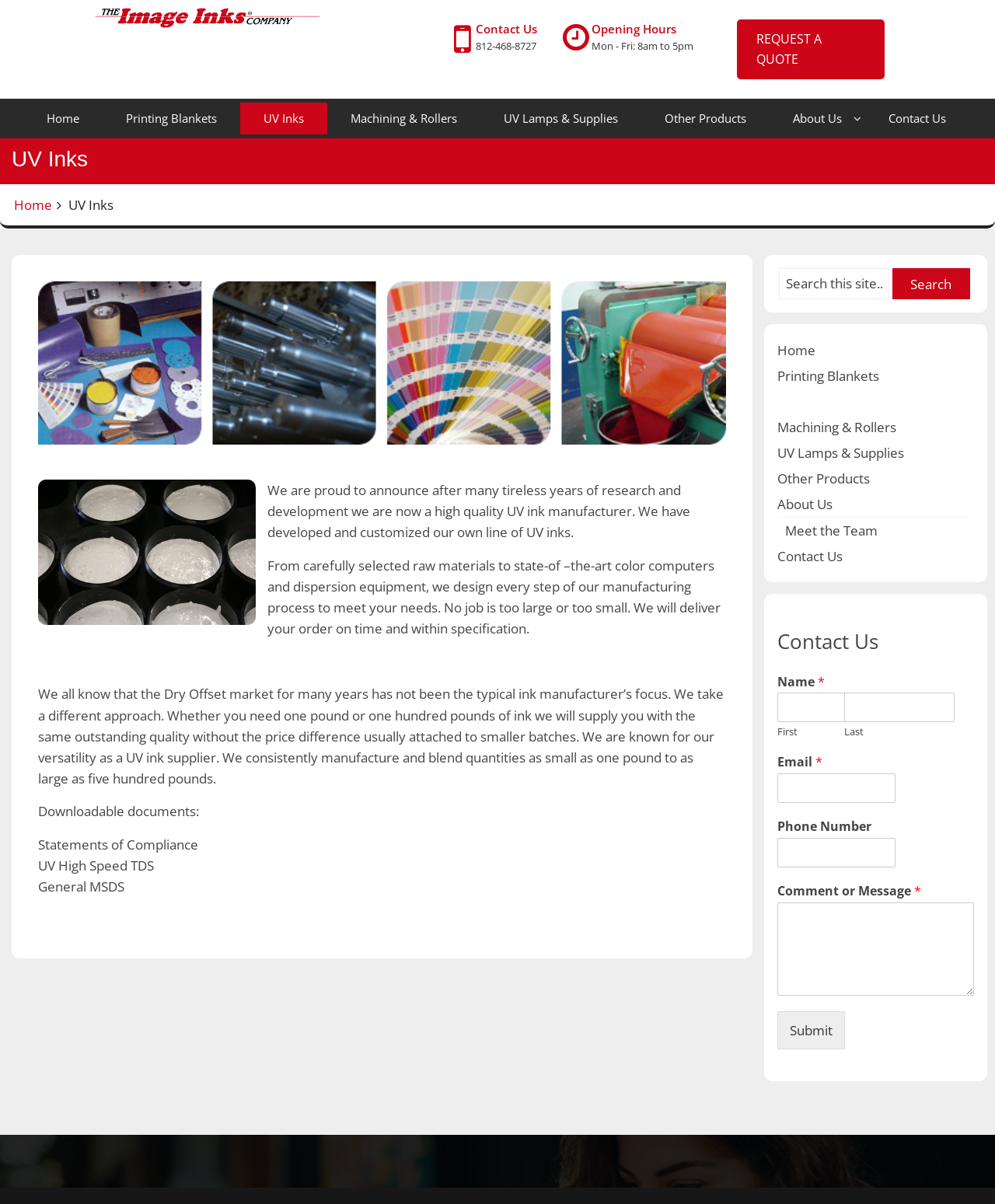Pinpoint the bounding box coordinates of the area that must be clicked to complete this instruction: "Submit the contact form".

[0.781, 0.84, 0.849, 0.871]